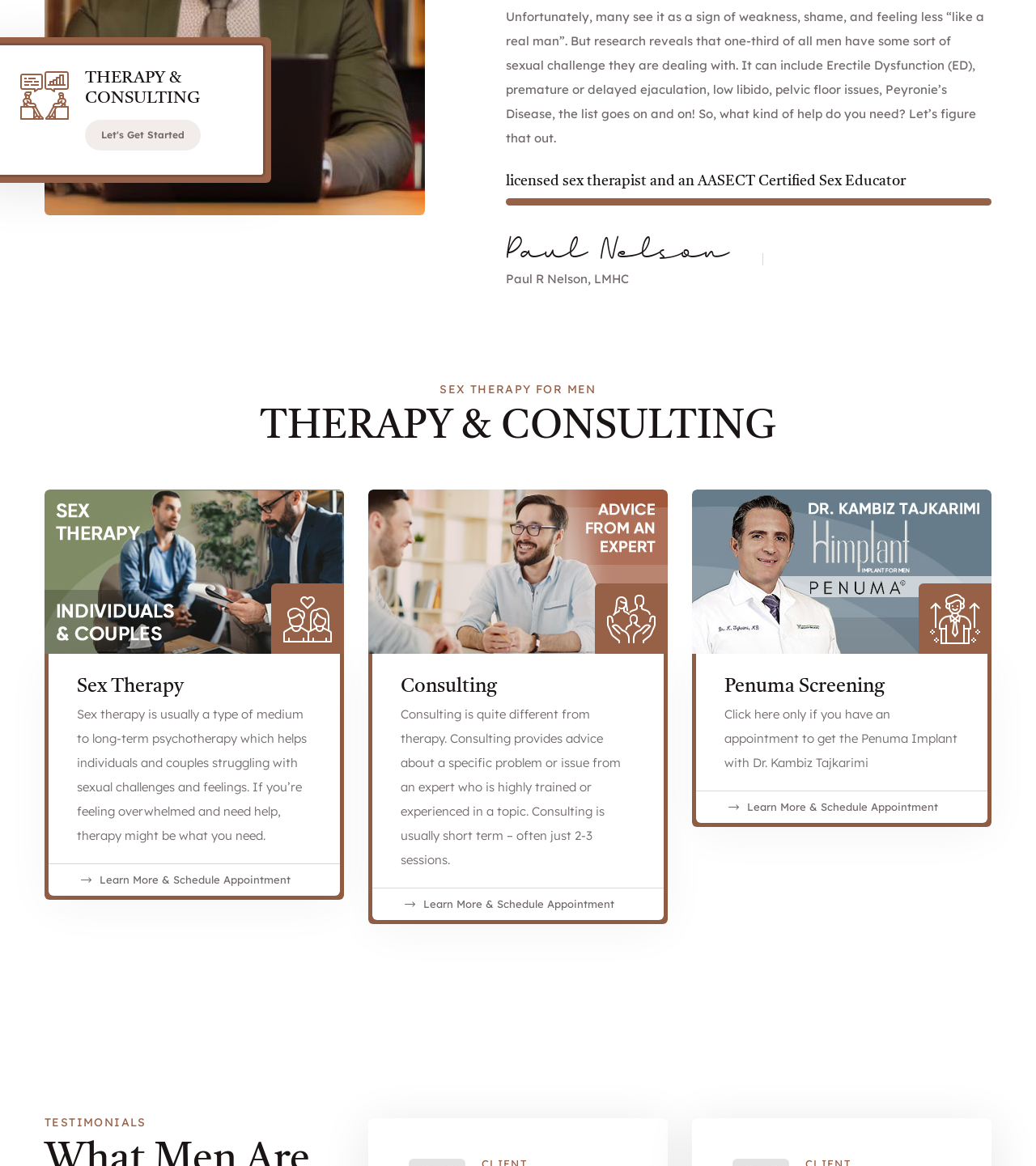Determine the bounding box coordinates (top-left x, top-left y, bottom-right x, bottom-right y) of the UI element described in the following text: Sex Therapy

[0.074, 0.581, 0.177, 0.598]